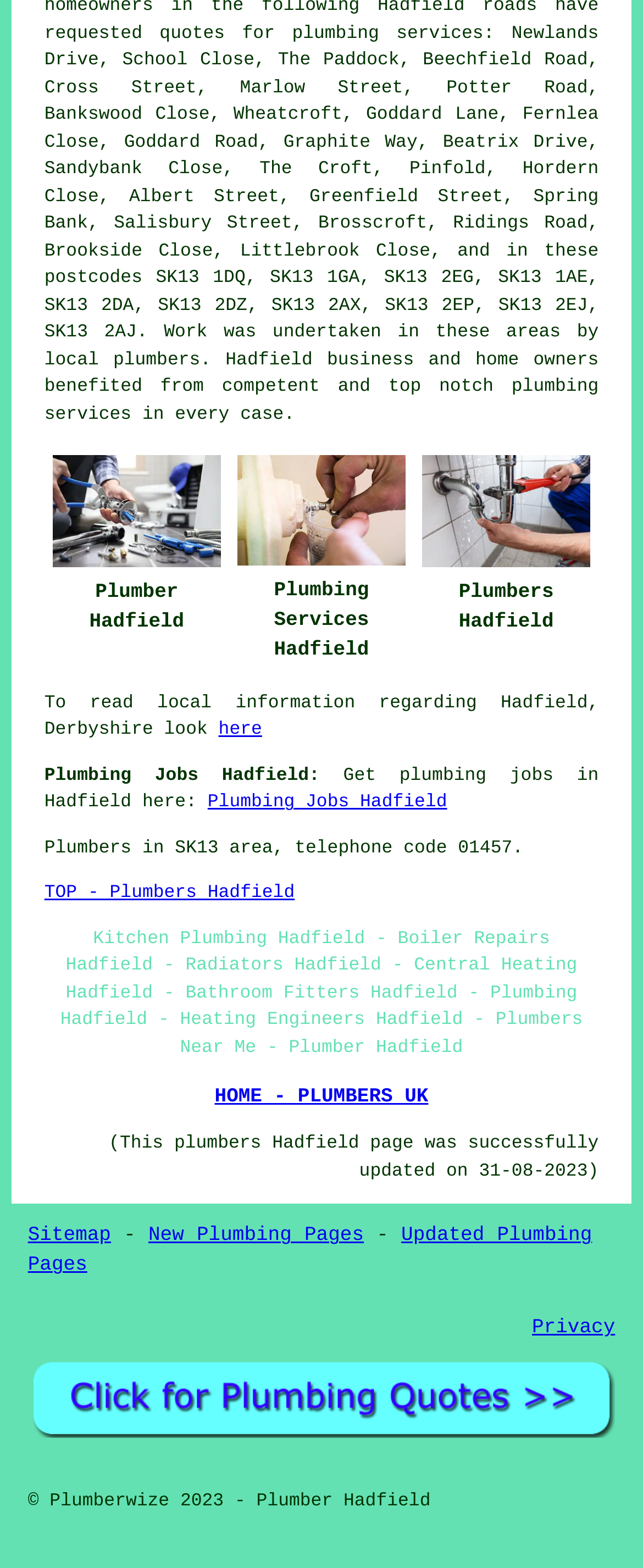When was the plumbers Hadfield page last updated?
Using the details from the image, give an elaborate explanation to answer the question.

The webpage provides a static text element with the text '(This plumbers Hadfield page was successfully updated on 31-08-2023)', which indicates the last update date of the webpage.